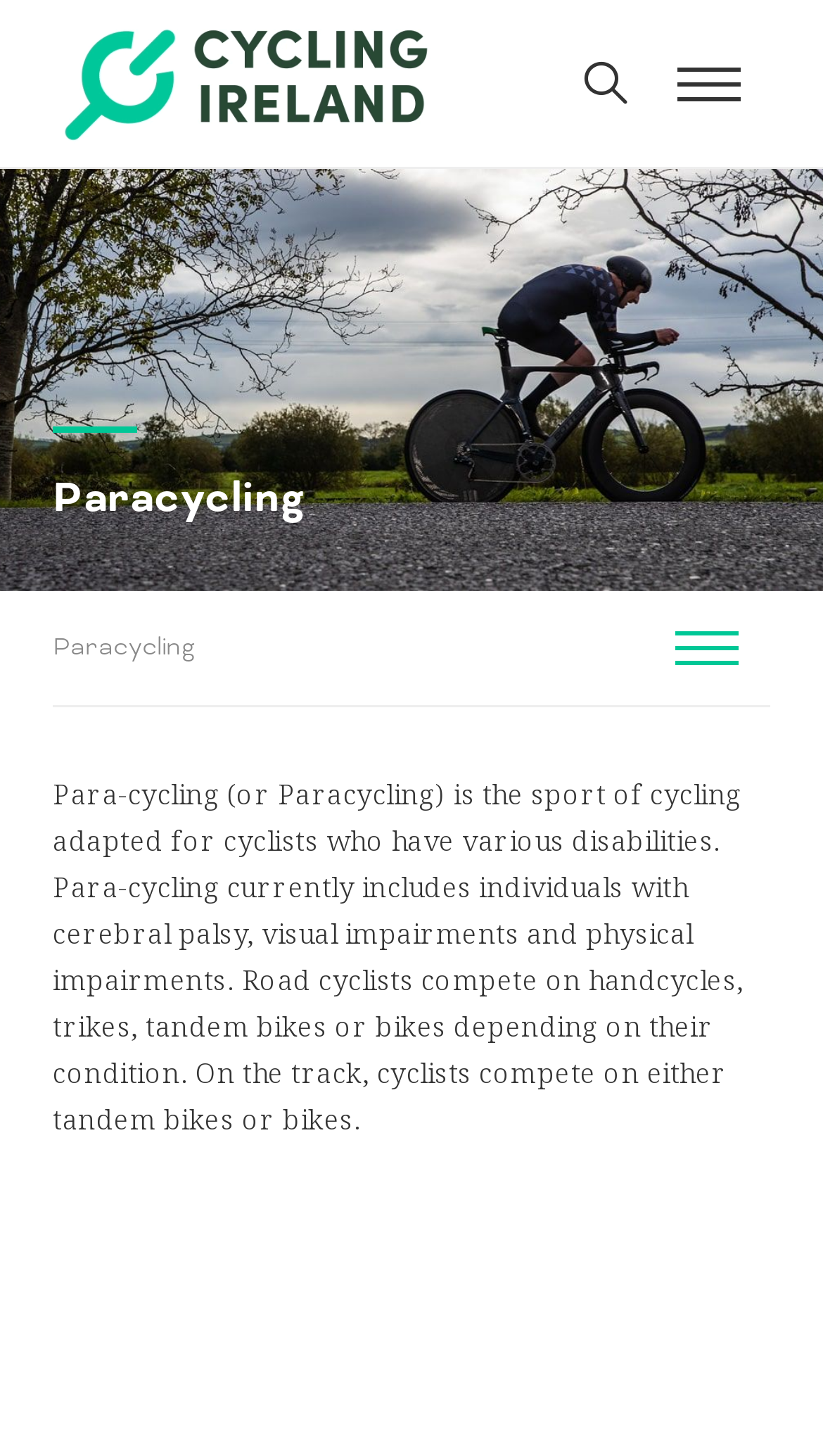Using the provided description: "alt="Cycling Ireland" title="Cycling Ireland"", find the bounding box coordinates of the corresponding UI element. The output should be four float numbers between 0 and 1, in the format [left, top, right, bottom].

[0.064, 0.0, 0.524, 0.116]